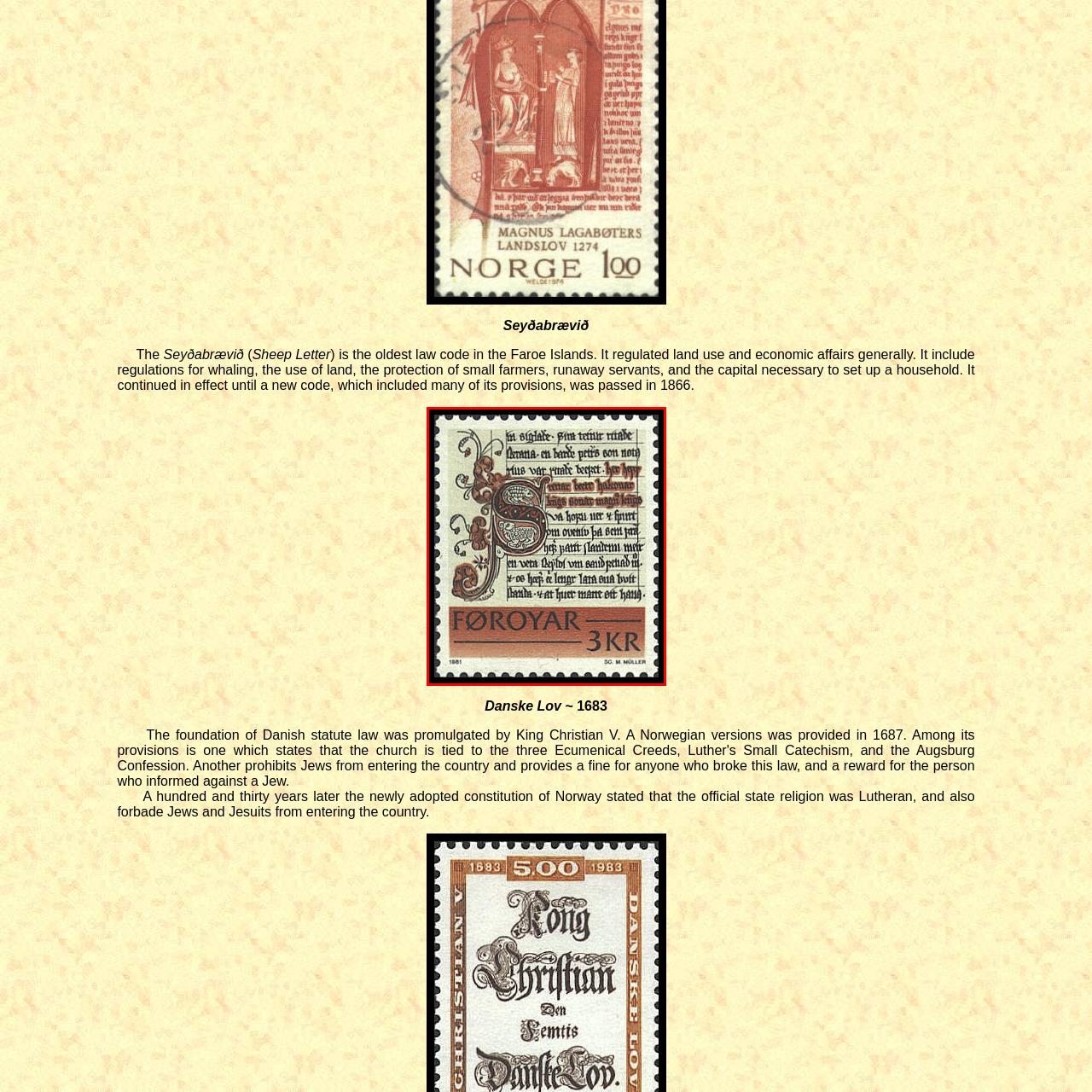Elaborate on the image contained within the red outline, providing as much detail as possible.

The image features a postage stamp from the Faroe Islands, issued in 1981, displaying a beautifully designed artistic representation commonly associated with historical manuscripts. The focal point is an ornate letter 'S' that is intricately decorated with patterns and details, showcasing the rich cultural heritage of the region. Surrounding the letter is a background of stylized written text in a traditional script, which reflects the historical significance of the language and literature of the Faroe Islands.

At the bottom of the stamp, the word 'Føroyar' (meaning 'Faroe Islands') is prominently displayed, along with the denomination '3 KR' (3 Krónur), indicating its value for postal use. The design, attributed to the artist S.G. M. Müller, combines elements of historical artistry with functional purpose, making it not just a means of postage but also a piece of cultural expression. This stamp serves as a homage to the literary traditions and regulatory documents that have shaped the region, including notable texts like the 'Seyðabrævið,' which is recognized as the oldest law code in the Faroes, emphasizing land use and economic affairs.